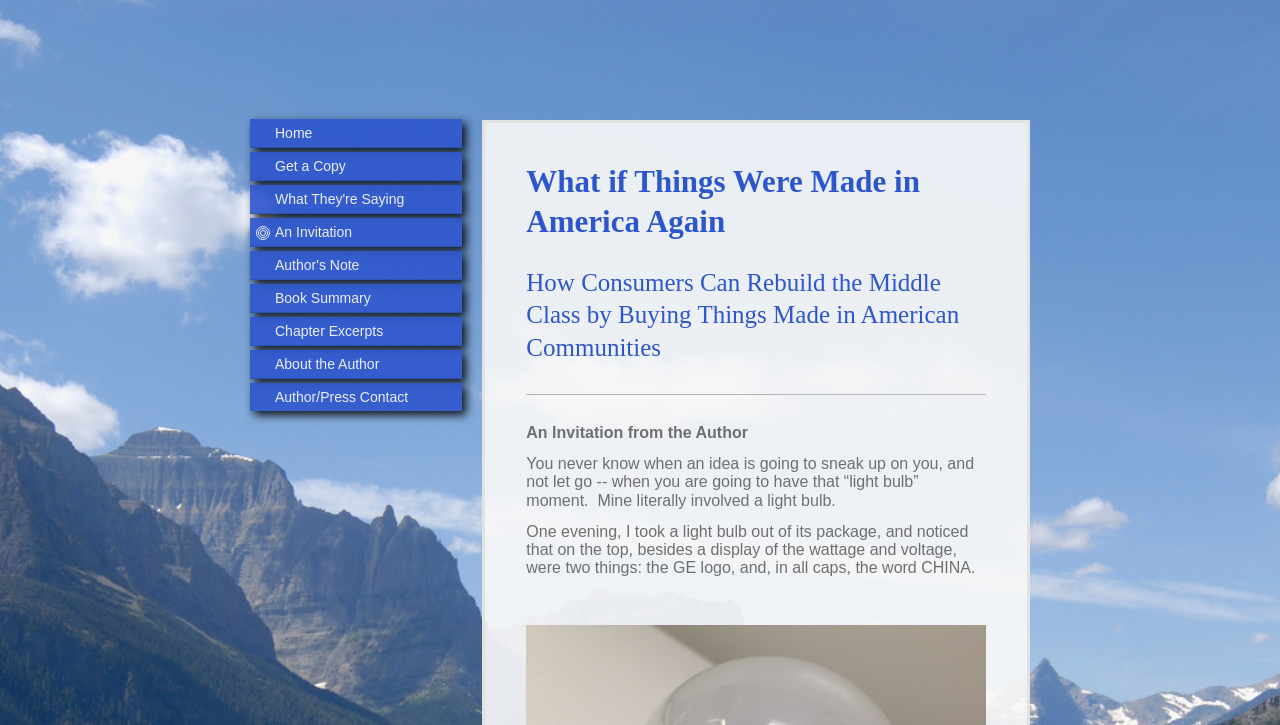Please identify the bounding box coordinates of the area that needs to be clicked to follow this instruction: "click on the 'Home' link".

[0.195, 0.164, 0.361, 0.204]